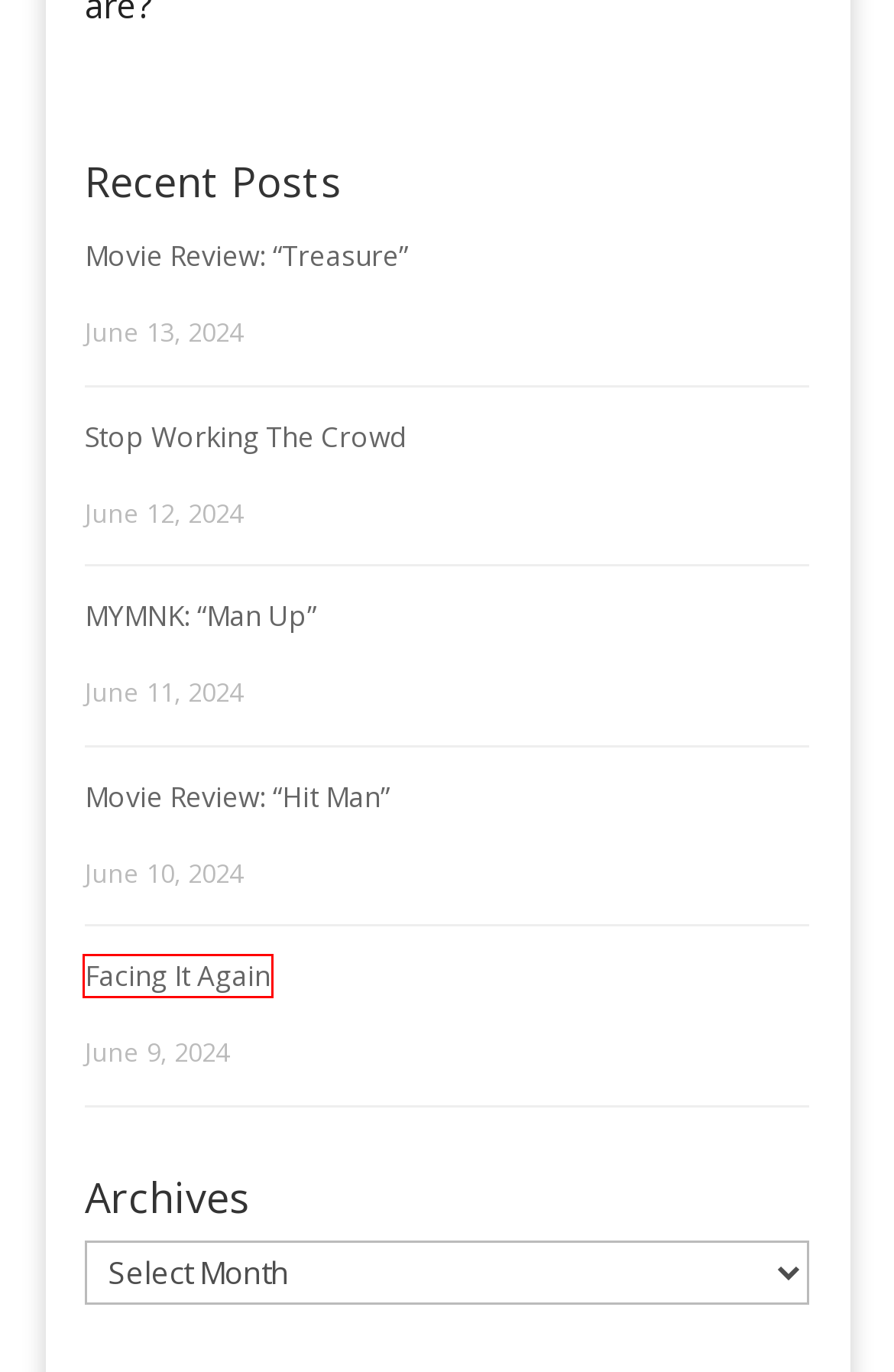You have a screenshot showing a webpage with a red bounding box highlighting an element. Choose the webpage description that best fits the new webpage after clicking the highlighted element. The descriptions are:
A. Facing It Again | Paul Harris Online
B. Stop Working The Crowd | Paul Harris Online
C. Paul Harris Online | Thoughts on radio, TV, movies, poker, theater, and more
D. Paul Harris Online
E. MYMNK: “Man Up” | Paul Harris Online
F. Politics | Paul Harris Online
G. Movie Review: “Treasure” | Paul Harris Online
H. Movie Review: “Hit Man” | Paul Harris Online

A